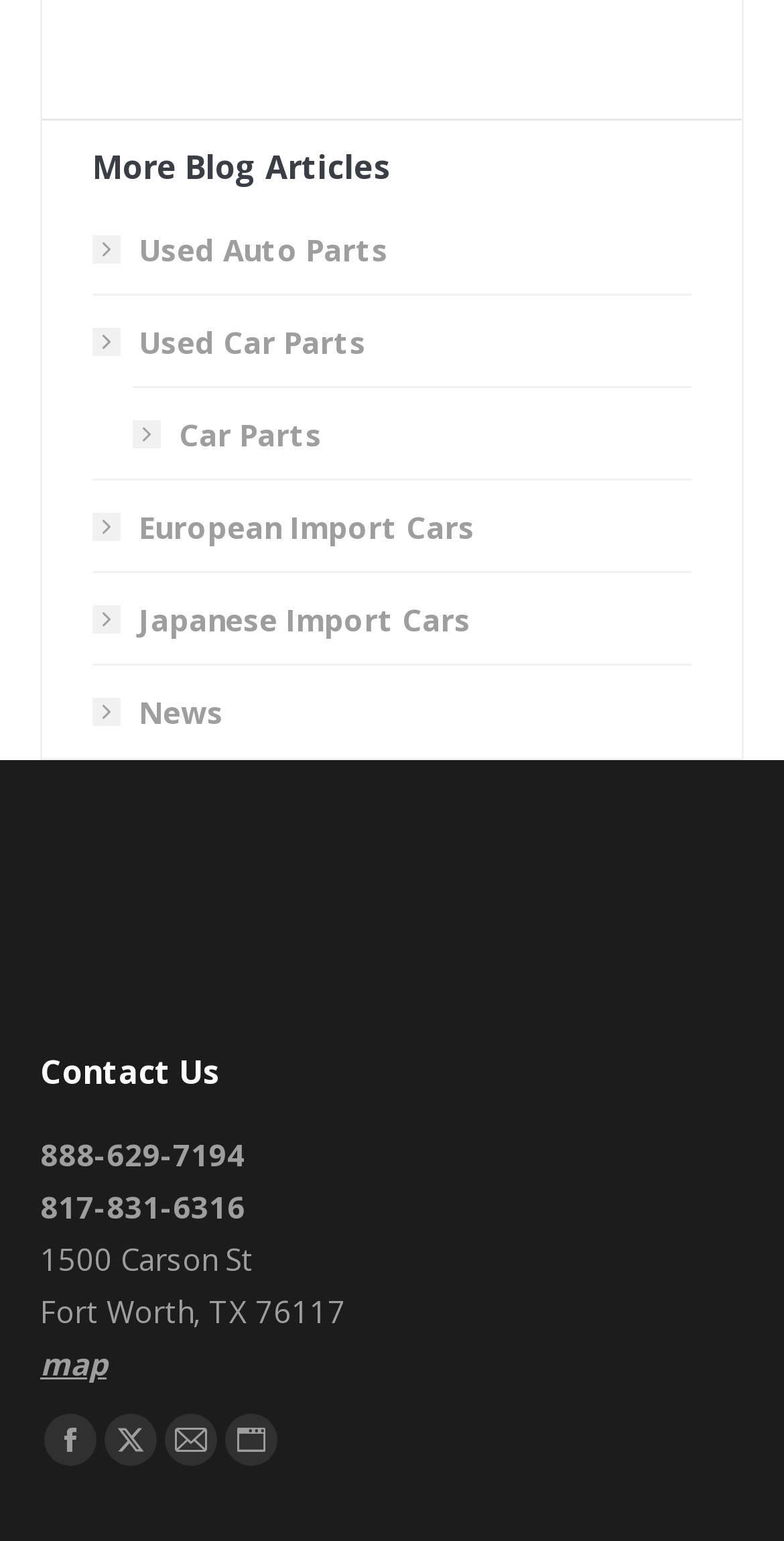Please find the bounding box coordinates in the format (top-left x, top-left y, bottom-right x, bottom-right y) for the given element description. Ensure the coordinates are floating point numbers between 0 and 1. Description: map

[0.051, 0.872, 0.136, 0.898]